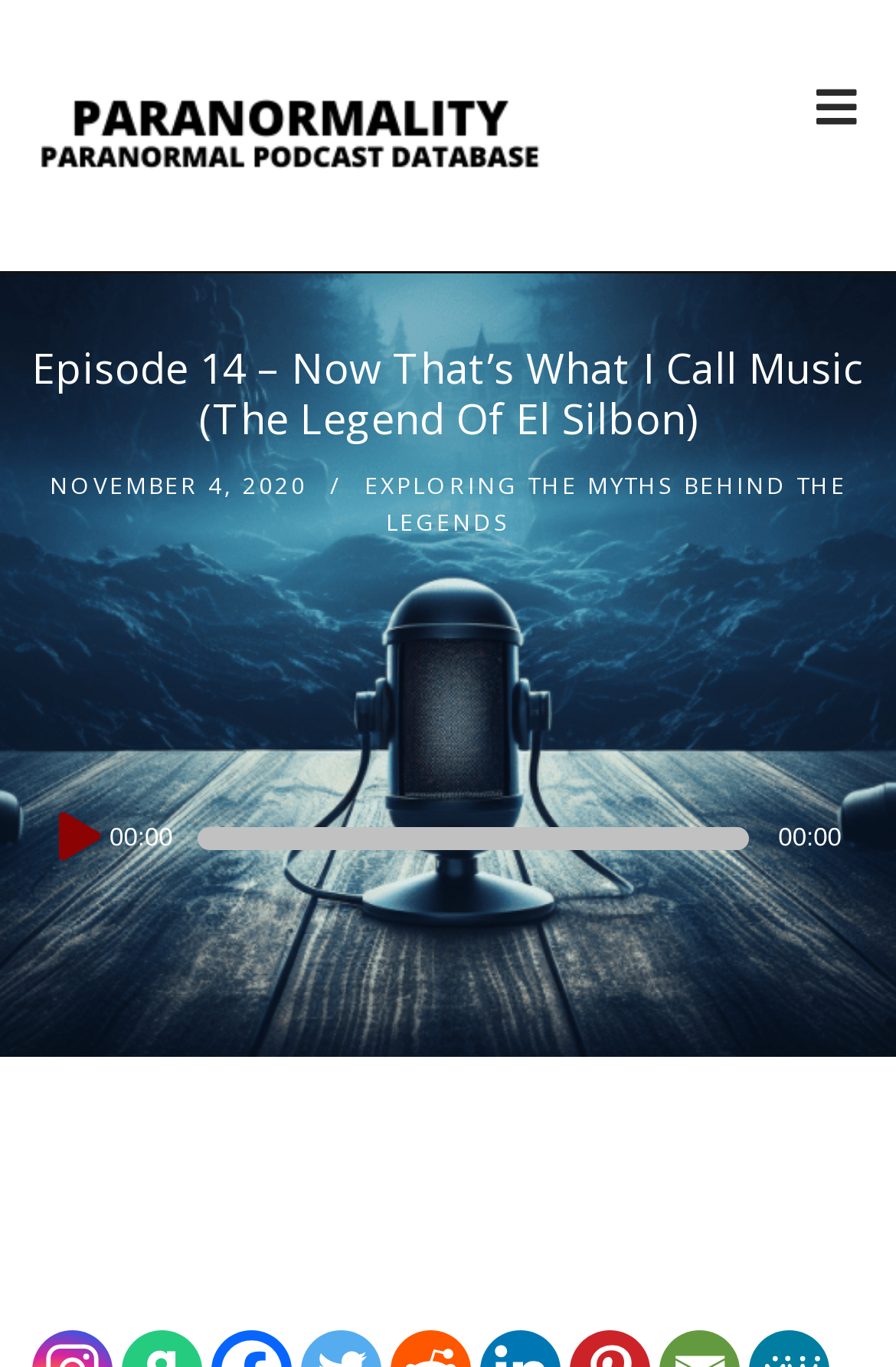Identify the bounding box coordinates for the UI element described as: "aria-label="Play" title="Play"".

[0.051, 0.578, 0.117, 0.646]